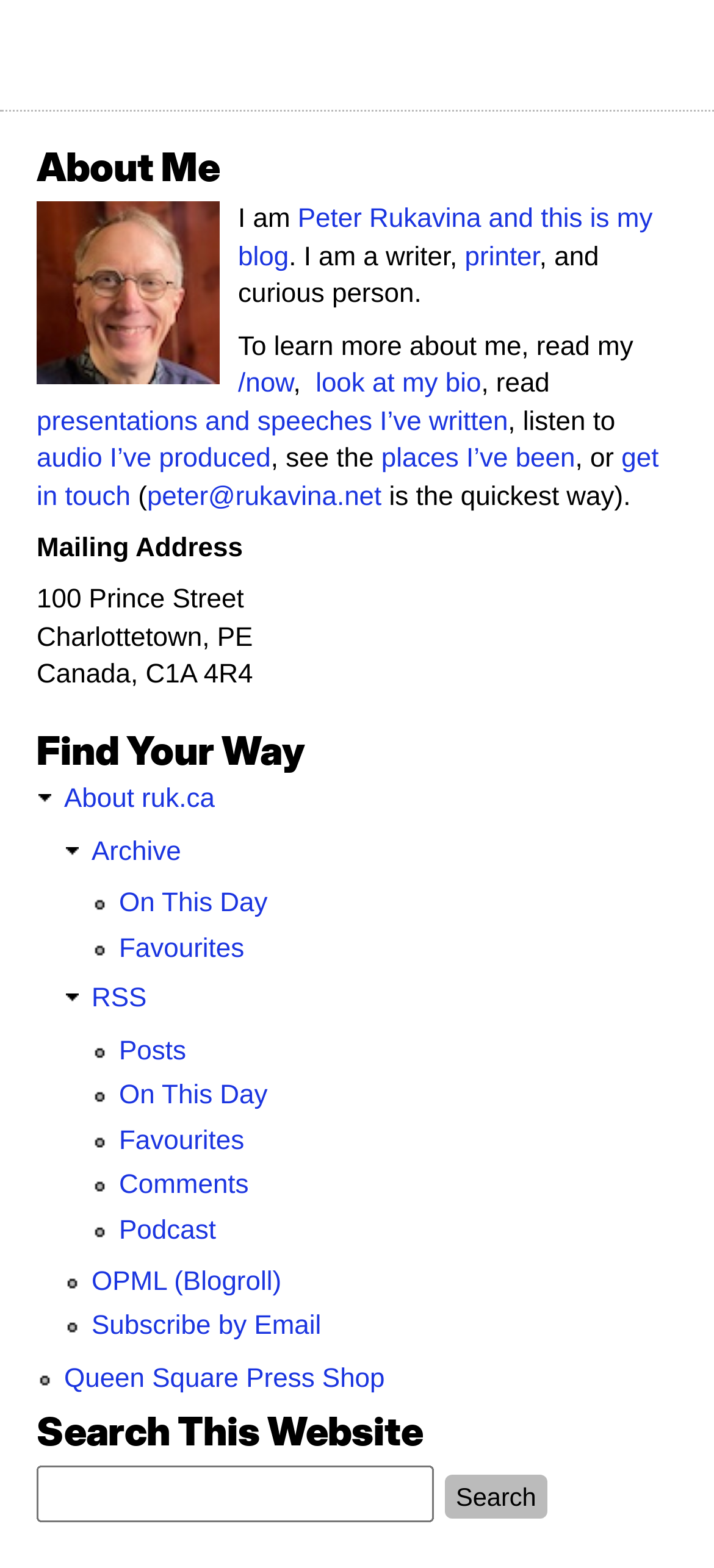Using the description "printer", locate and provide the bounding box of the UI element.

[0.651, 0.155, 0.755, 0.173]